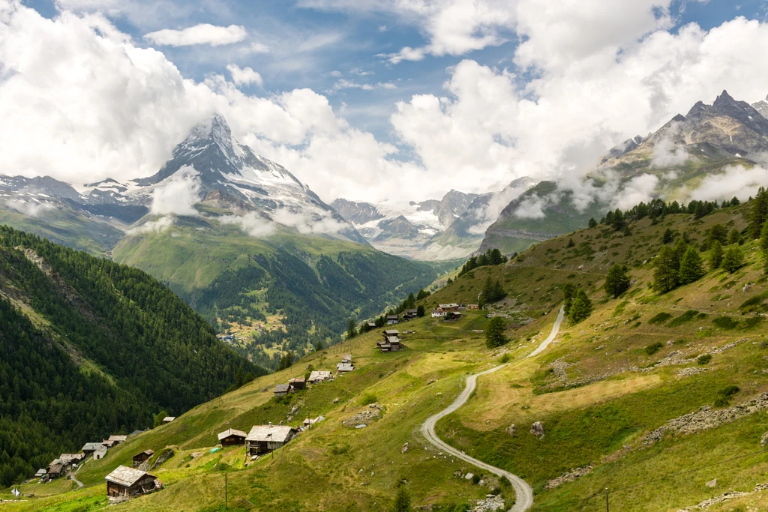Detail every significant feature and component of the image.

The image presents a breathtaking view of the Swiss Alps, showcasing the majestic landscape characterized by towering peaks, lush greenery, and picturesque winding trails. In the foreground, rustic wooden chalets blanket the hillside, hinting at traditional Swiss mountain life. The backdrop features the iconic Matterhorn, its distinctive pyramid shape partially shrouded in clouds, adding a mystical atmosphere to the scene. This serene environment encapsulates the essence of nature's beauty, inviting outdoor enthusiasts to explore the vast network of hiking trails across Switzerland, which stretches for an impressive 65,000 kilometers. The combination of mountains, open skies, and tranquil paths illustrates why hiking and nature fitness are so cherished in this stunningly diverse country.